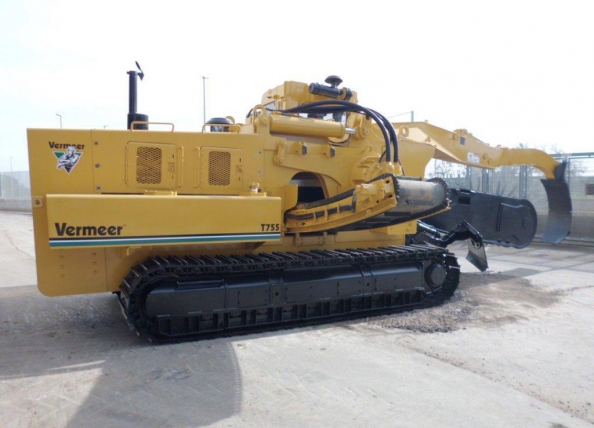Respond to the following question using a concise word or phrase: 
What is the purpose of the tracked design?

Enhances stability and traction